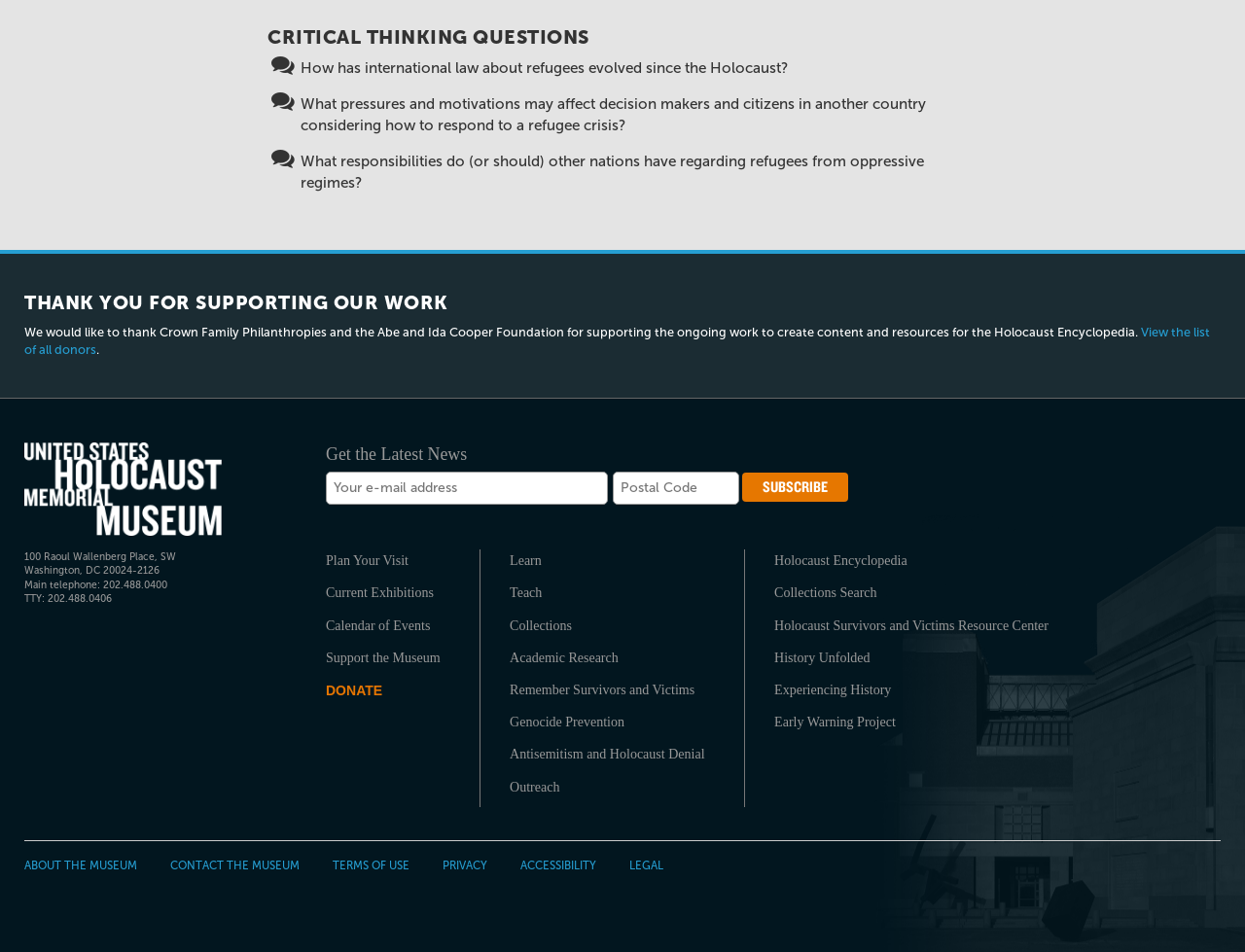Locate the bounding box coordinates of the element that needs to be clicked to carry out the instruction: "Plan Your Visit". The coordinates should be given as four float numbers ranging from 0 to 1, i.e., [left, top, right, bottom].

[0.262, 0.577, 0.362, 0.603]